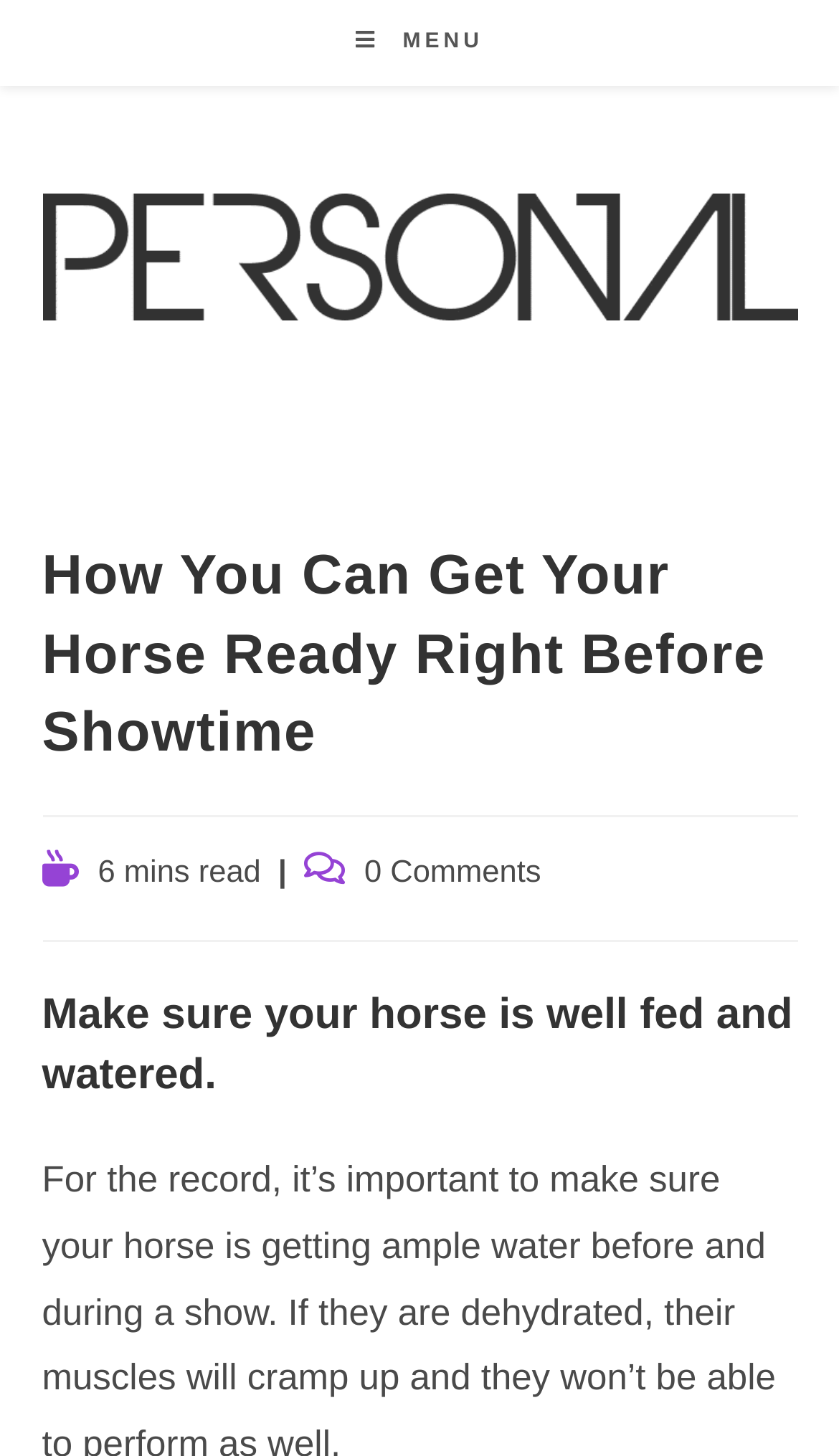What is the first tip for getting a horse ready for a show?
Respond with a short answer, either a single word or a phrase, based on the image.

Make sure your horse is well fed and watered.